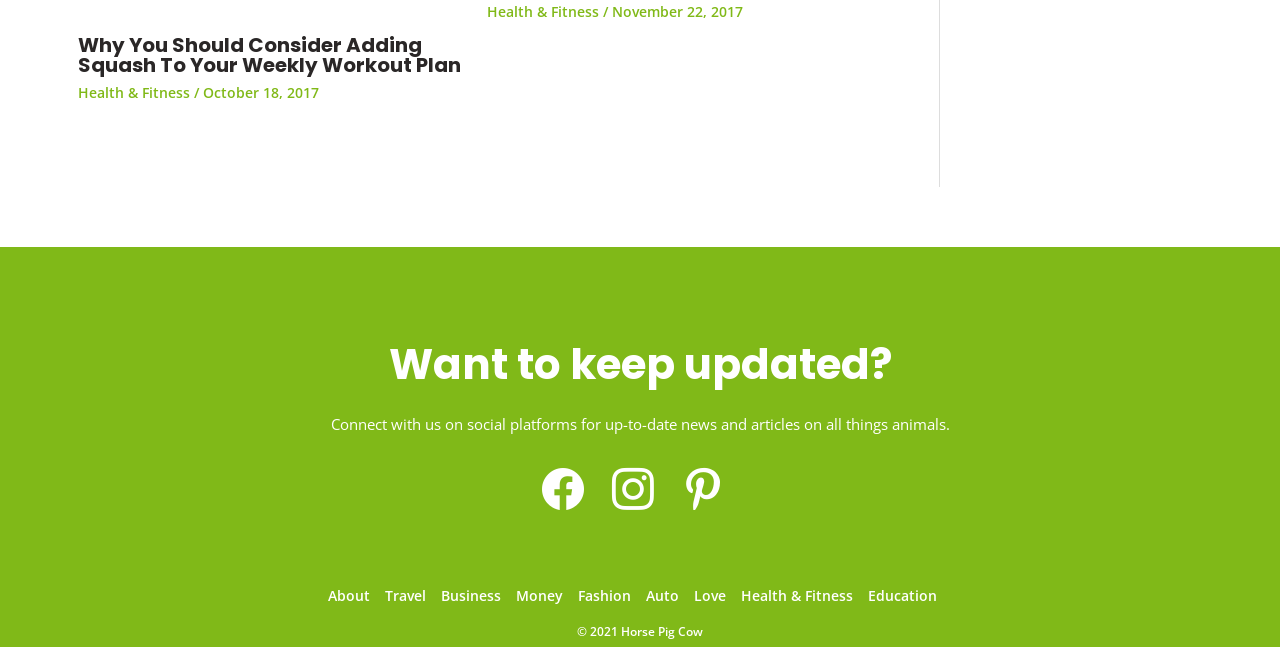What categories are available in the menu?
Using the image as a reference, give an elaborate response to the question.

I found the categories by looking at the link elements which are children of the navigation element with the text 'Menu'.